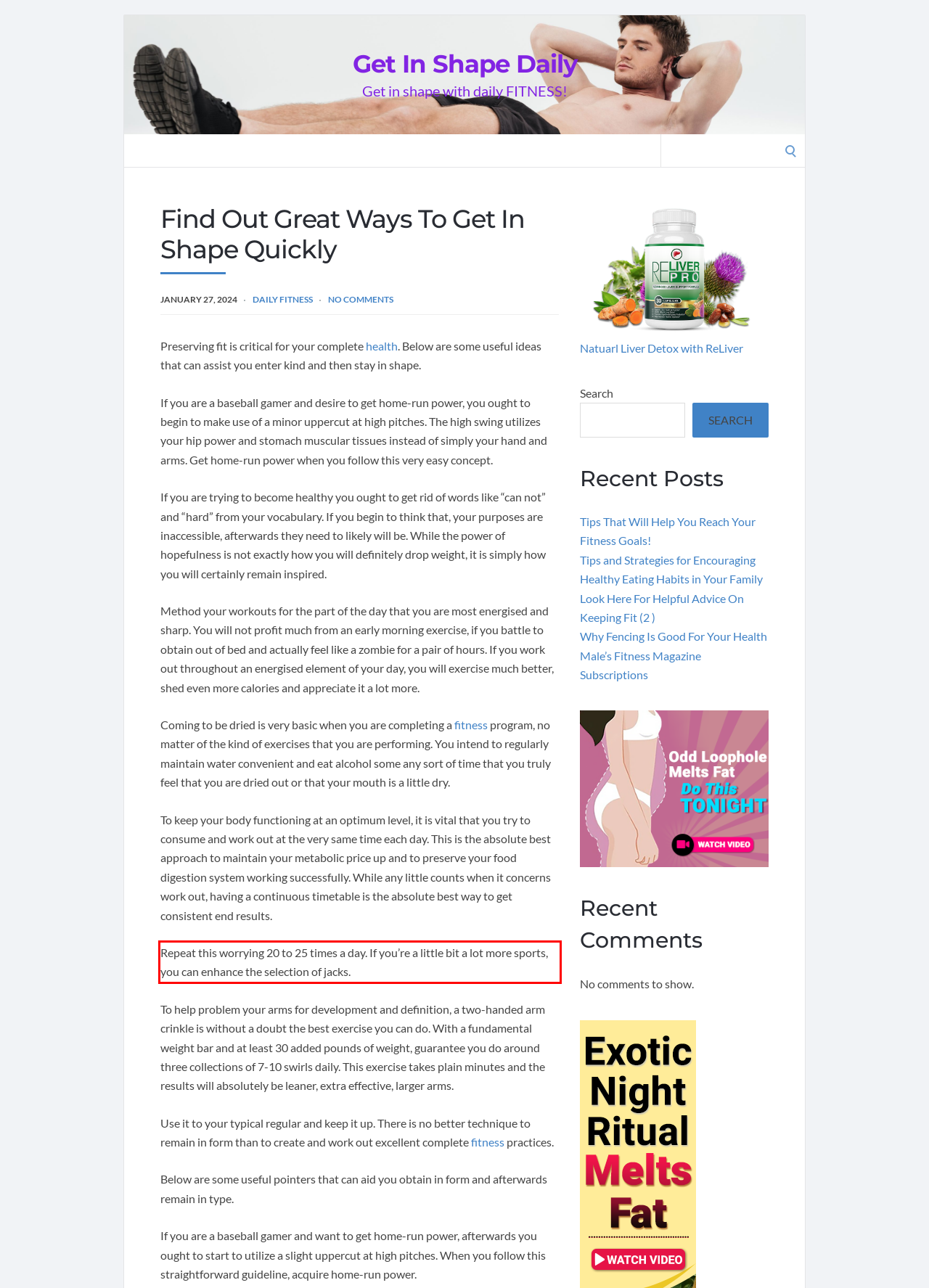You are provided with a screenshot of a webpage that includes a red bounding box. Extract and generate the text content found within the red bounding box.

Repeat this worrying 20 to 25 times a day. If you’re a little bit a lot more sports, you can enhance the selection of jacks.